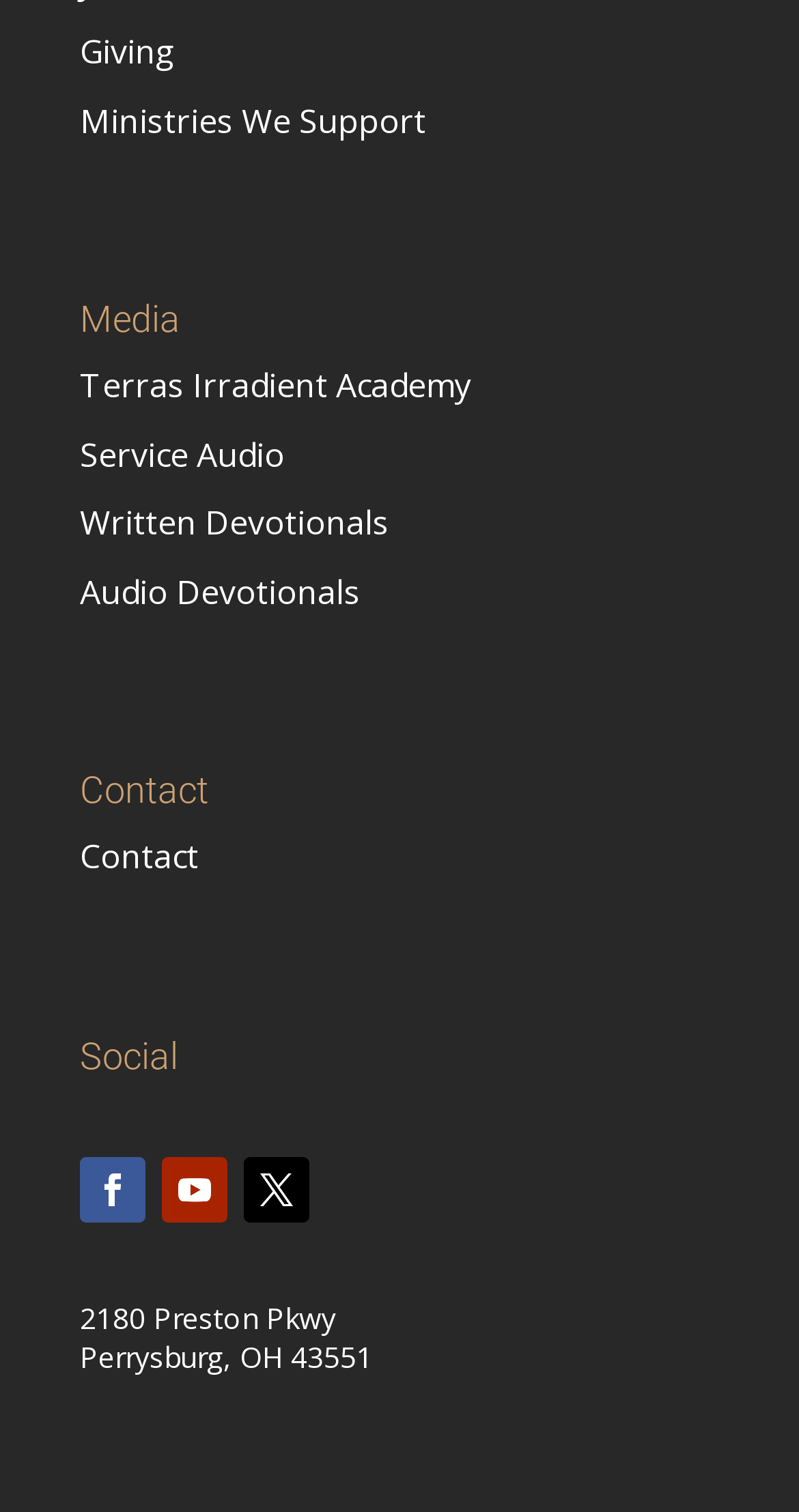How many social media links are on the webpage?
Using the image as a reference, answer the question with a short word or phrase.

3